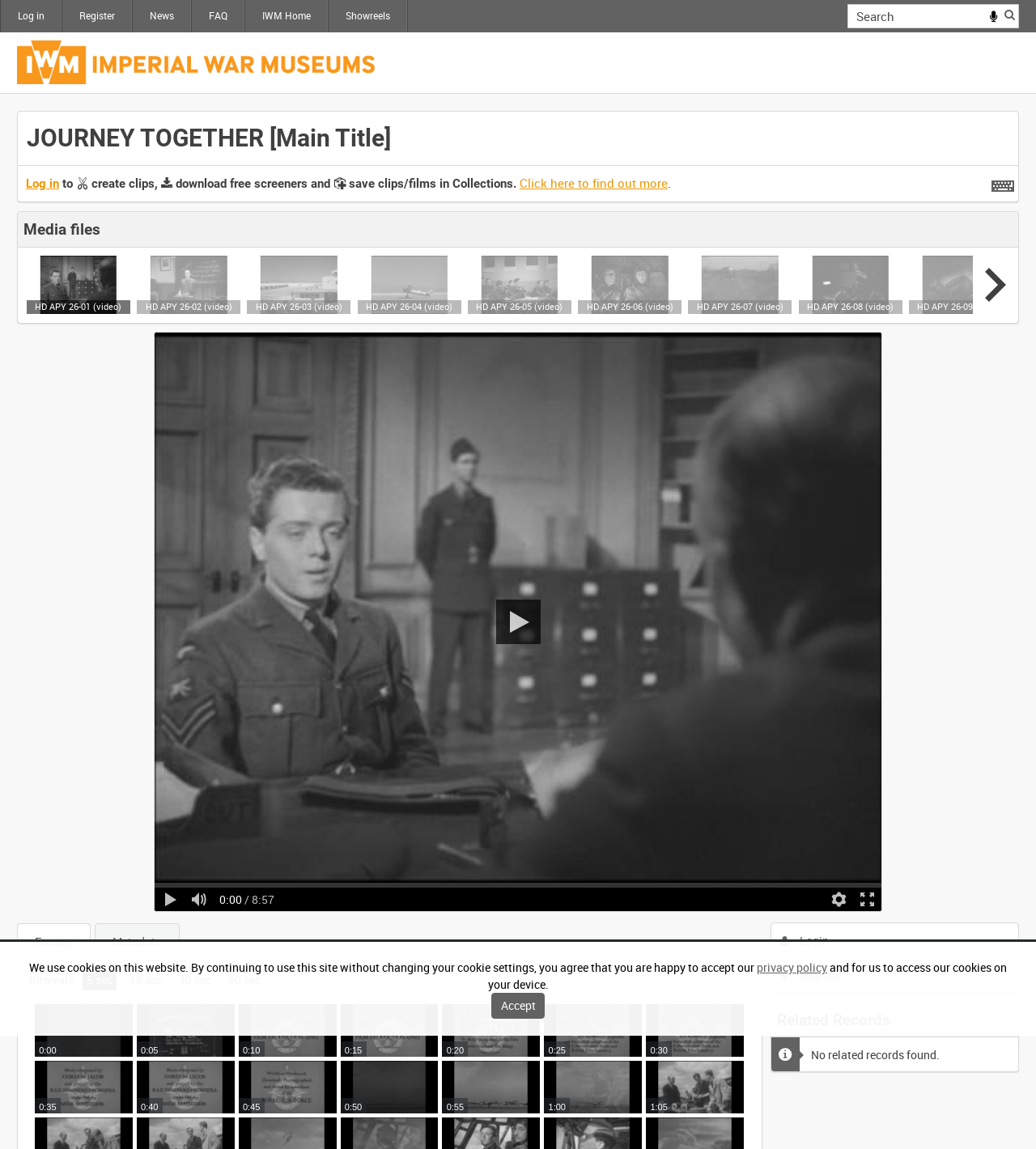Provide a brief response using a word or short phrase to this question:
What is the duration of the video?

8:57